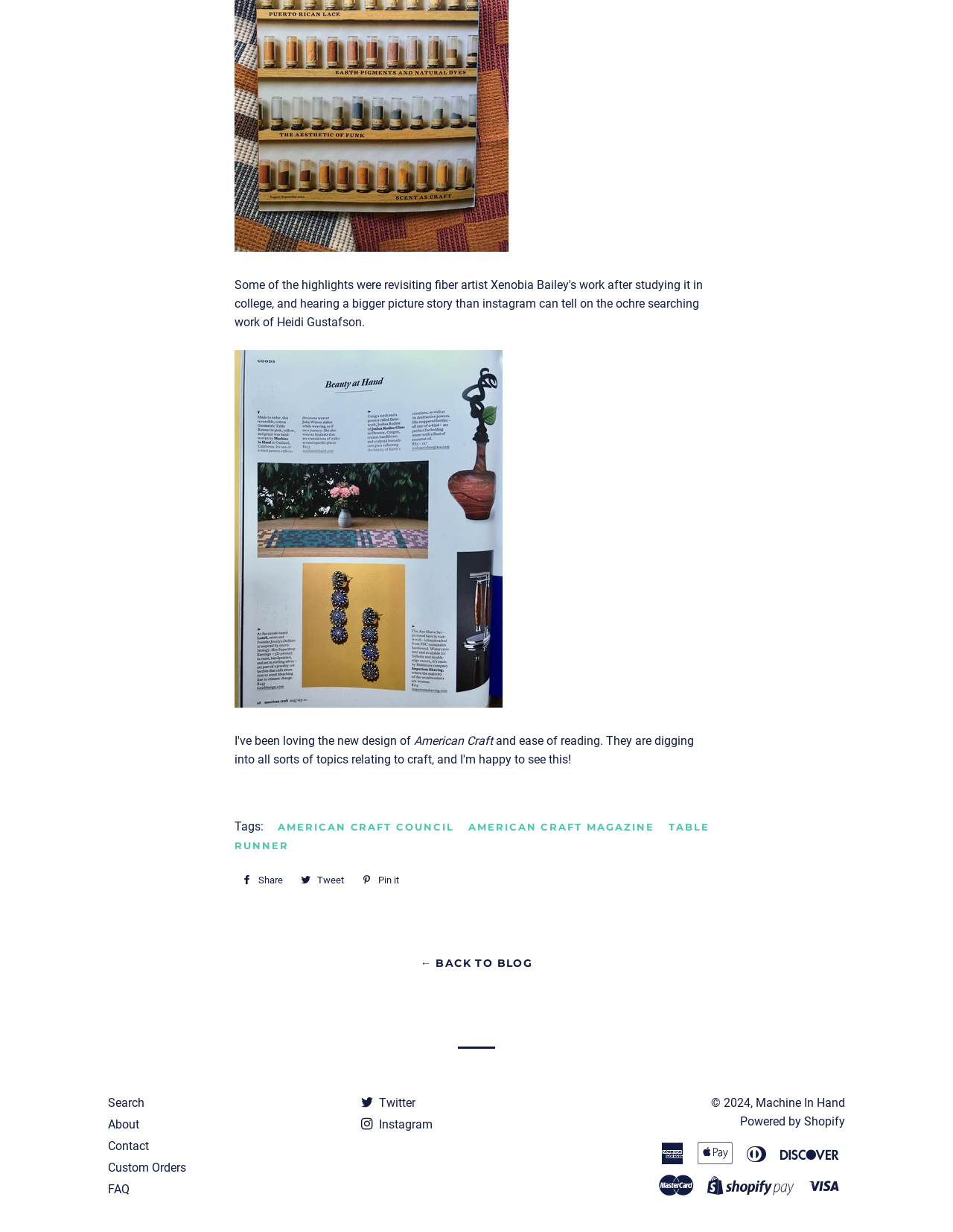Using the description "Custom Orders", predict the bounding box of the relevant HTML element.

[0.113, 0.942, 0.195, 0.953]